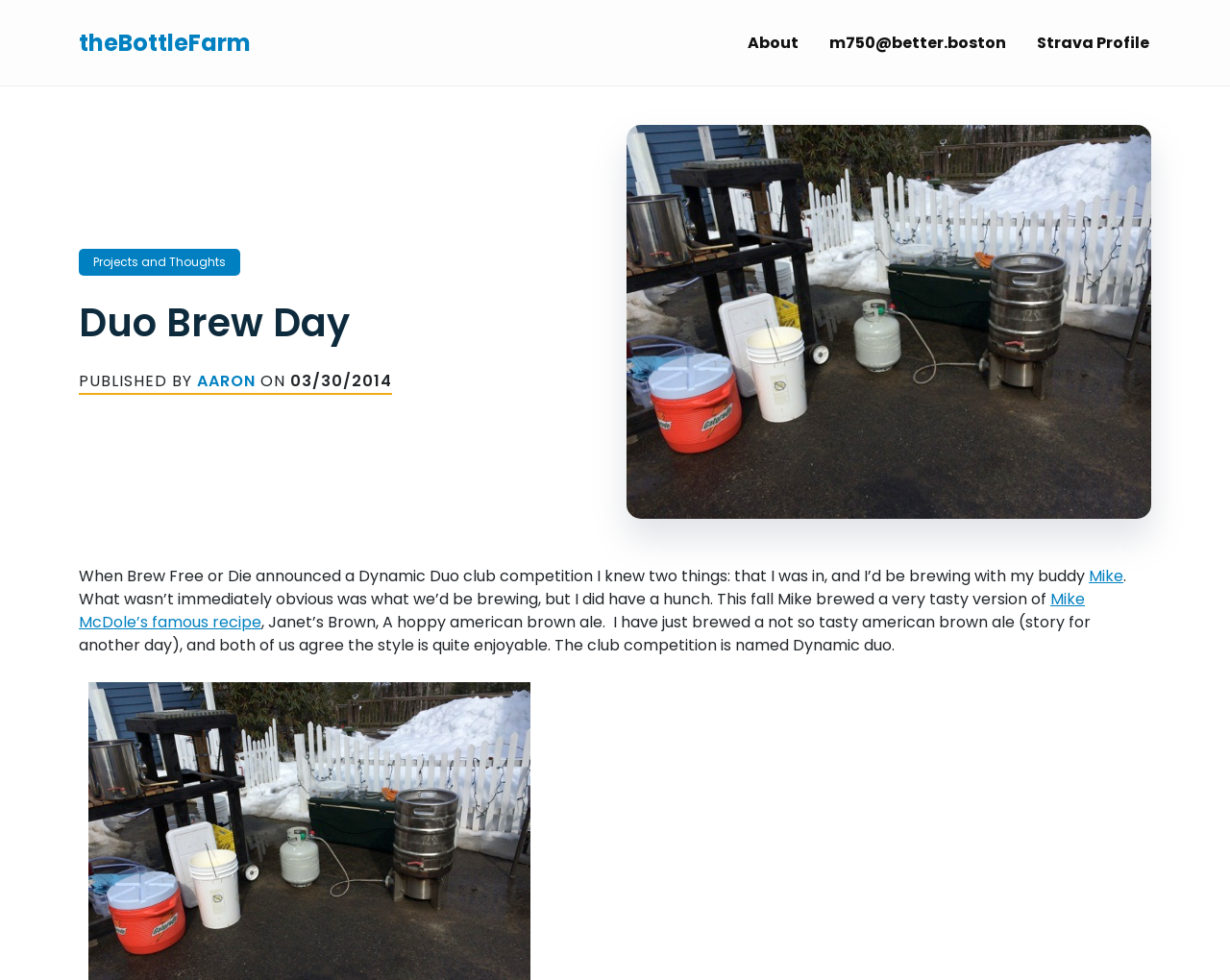What is the name of the author of this article?
Look at the image and respond to the question as thoroughly as possible.

I found the author's name by looking at the header section of the webpage, where it says 'PUBLISHED BY AARON ON 03/30/2014'.